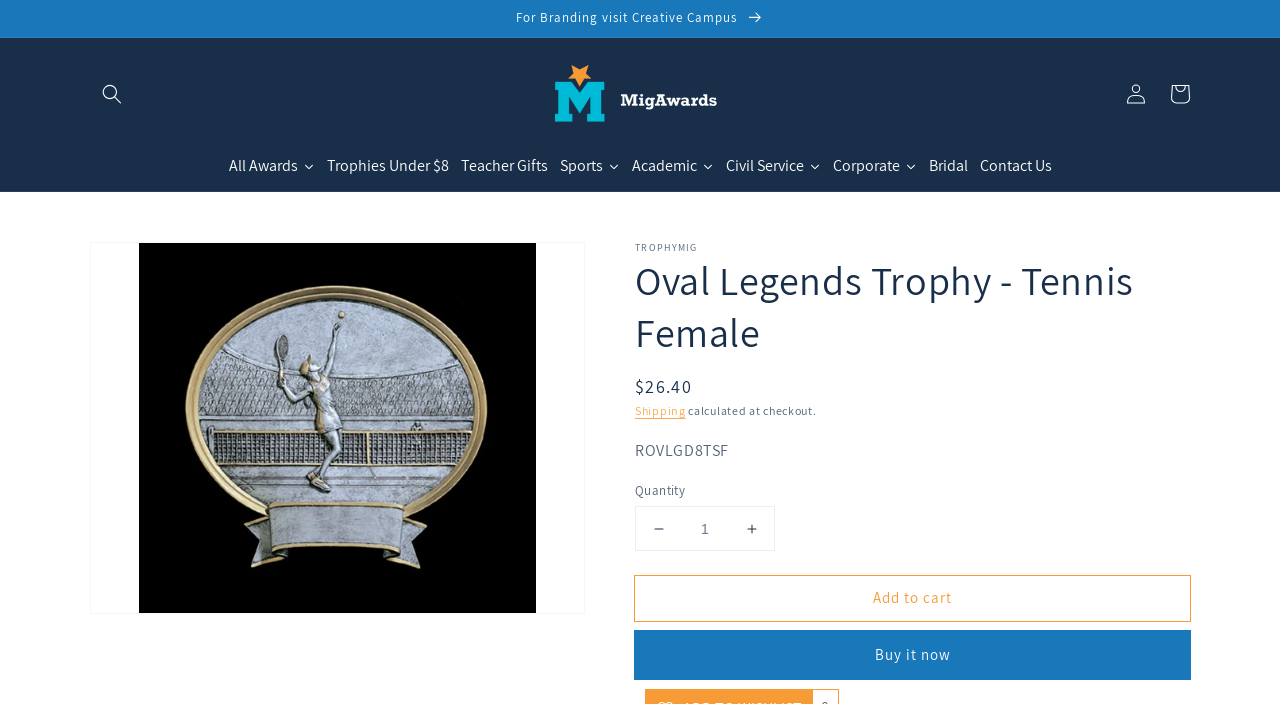Please indicate the bounding box coordinates for the clickable area to complete the following task: "View all awards". The coordinates should be specified as four float numbers between 0 and 1, i.e., [left, top, right, bottom].

[0.174, 0.201, 0.25, 0.272]